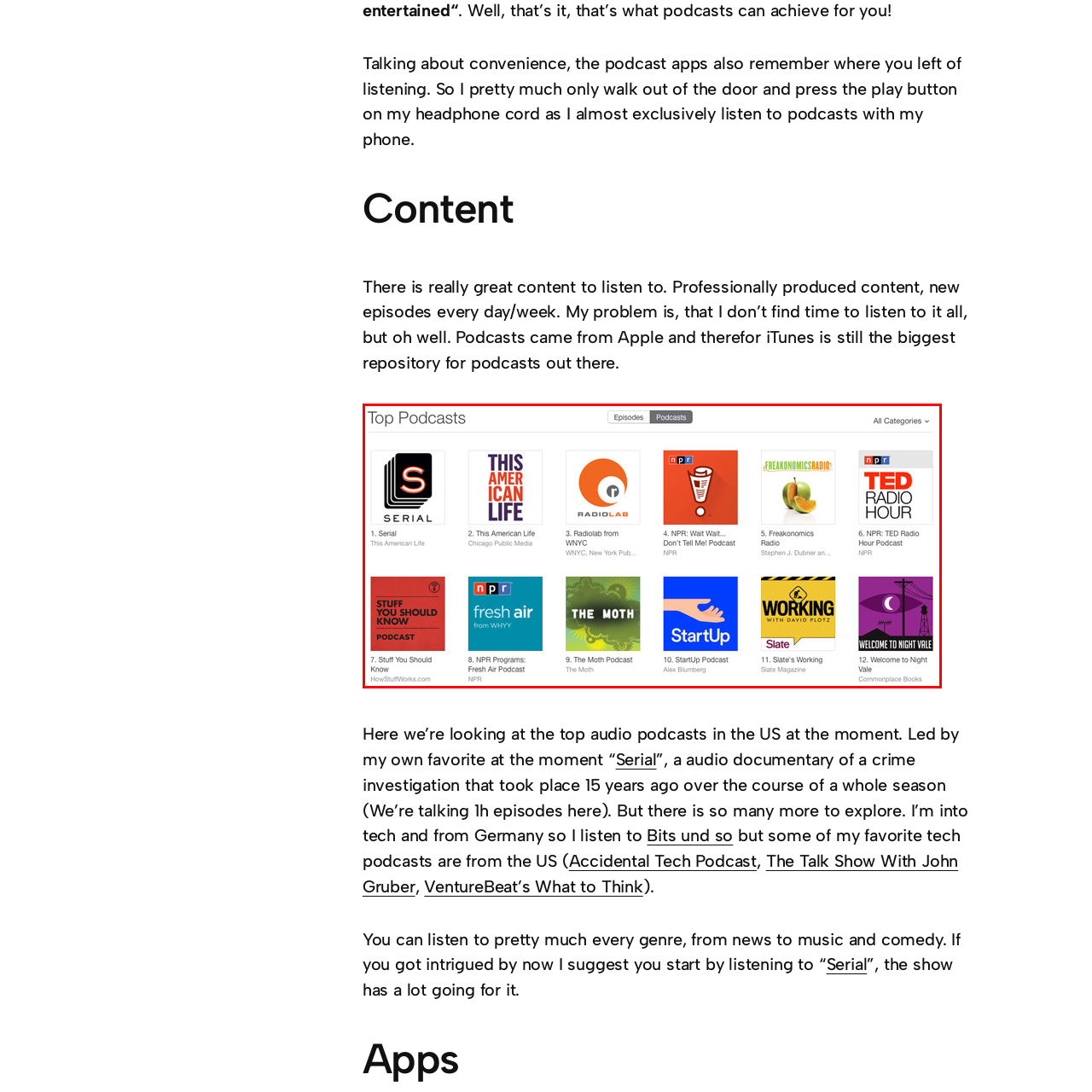Write a thorough description of the contents of the image marked by the red outline.

The image showcases a visually appealing compilation of the top podcasts currently trending in the US. Prominently featured is the critically acclaimed podcast "Serial," which has revolutionized the genre of narrative storytelling. Next in line is "This American Life," produced by Chicago Public Media, offering engaging and diverse stories. 

Other highlights include "Radiolab," known for its innovative approach to investigative journalism, and NPR's own "Wait Wait... Don't Tell Me!" a comedic take on current events. The image also includes "Freakonomics Radio," providing insights into economics and societal phenomena.

Additionally, well-regarded titles like "Stuff You Should Know," “Fresh Air,” and “The Moth” display a mix of informative and entertaining content, while "StartUp" captures the entrepreneurial spirit. The list wraps up with "Working," providing a unique look into the lives of people in various jobs, and the cult favorite "Welcome to Night Vale," which blends community updates with surreal storytelling.

This collection reflects the rich variety available in the podcasting world, catering to diverse interests from crime stories to economics, ensuring there's something for every listener.